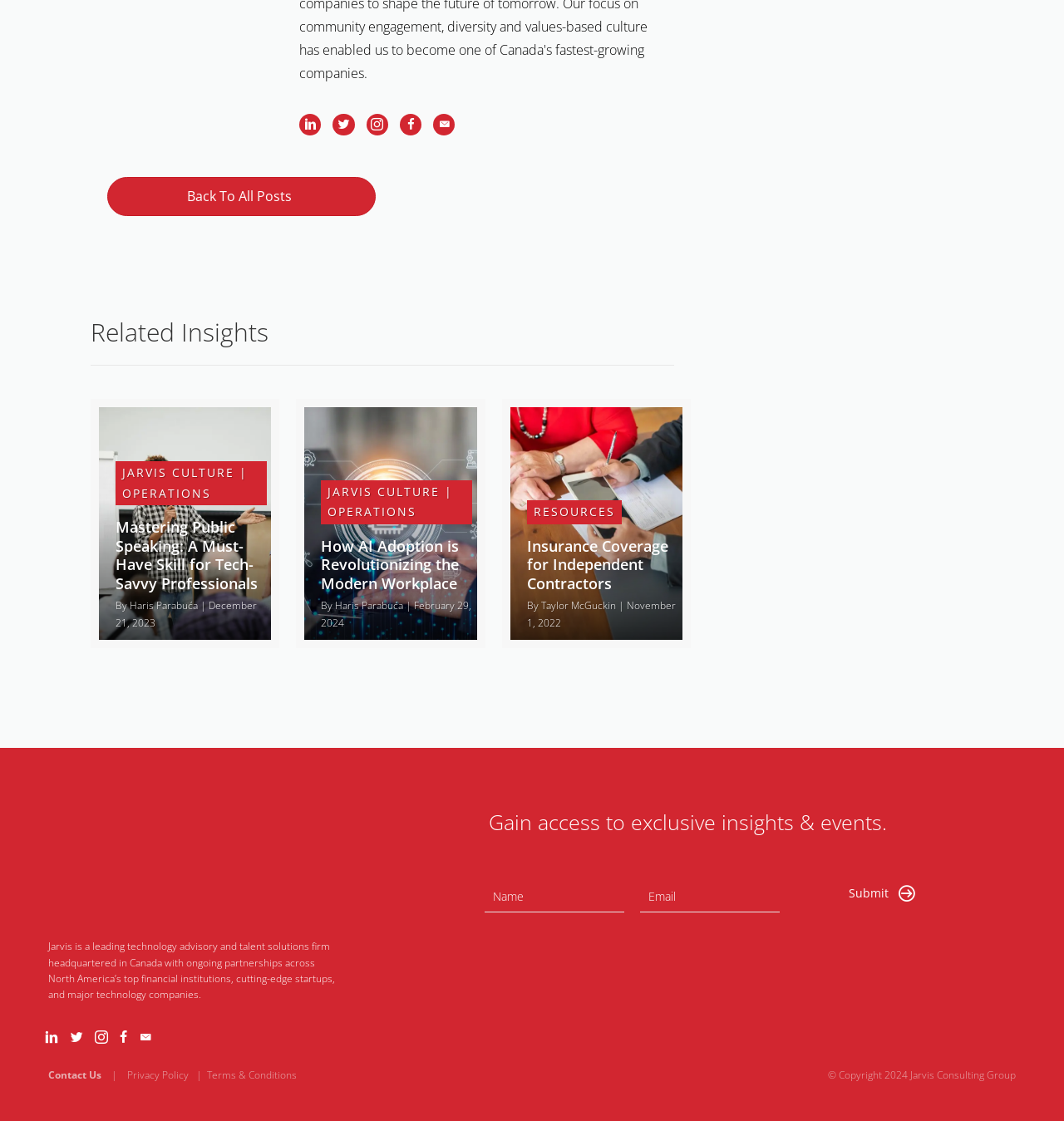What is the copyright year of the webpage?
Observe the image and answer the question with a one-word or short phrase response.

2024